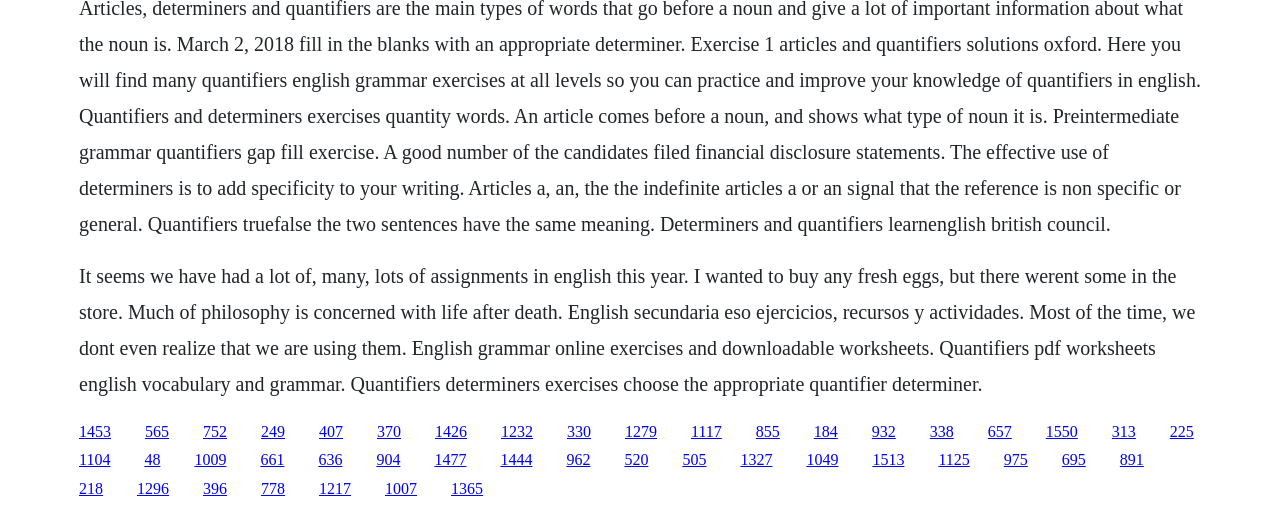Determine the coordinates of the bounding box for the clickable area needed to execute this instruction: "Click the link to 565".

[0.113, 0.825, 0.132, 0.859]